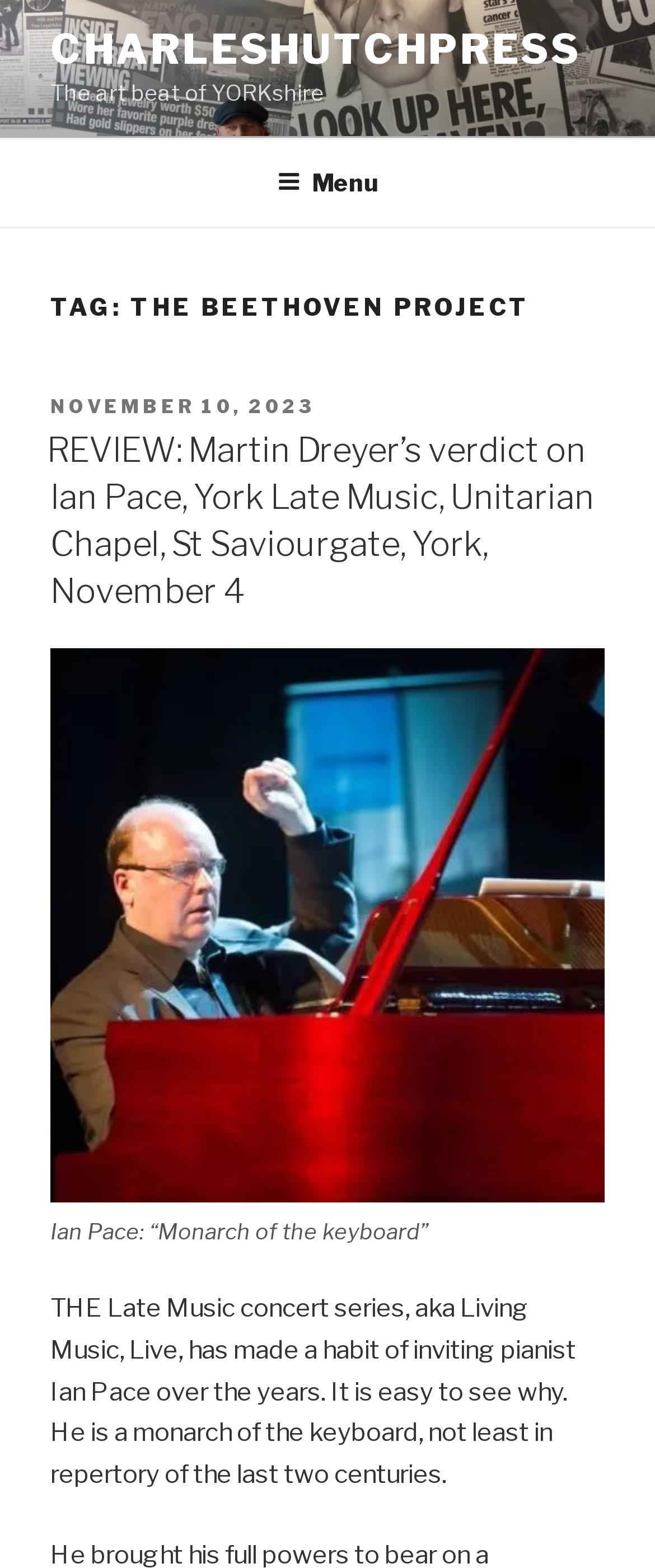Give a short answer using one word or phrase for the question:
What is the location of the Unitarian Chapel?

York